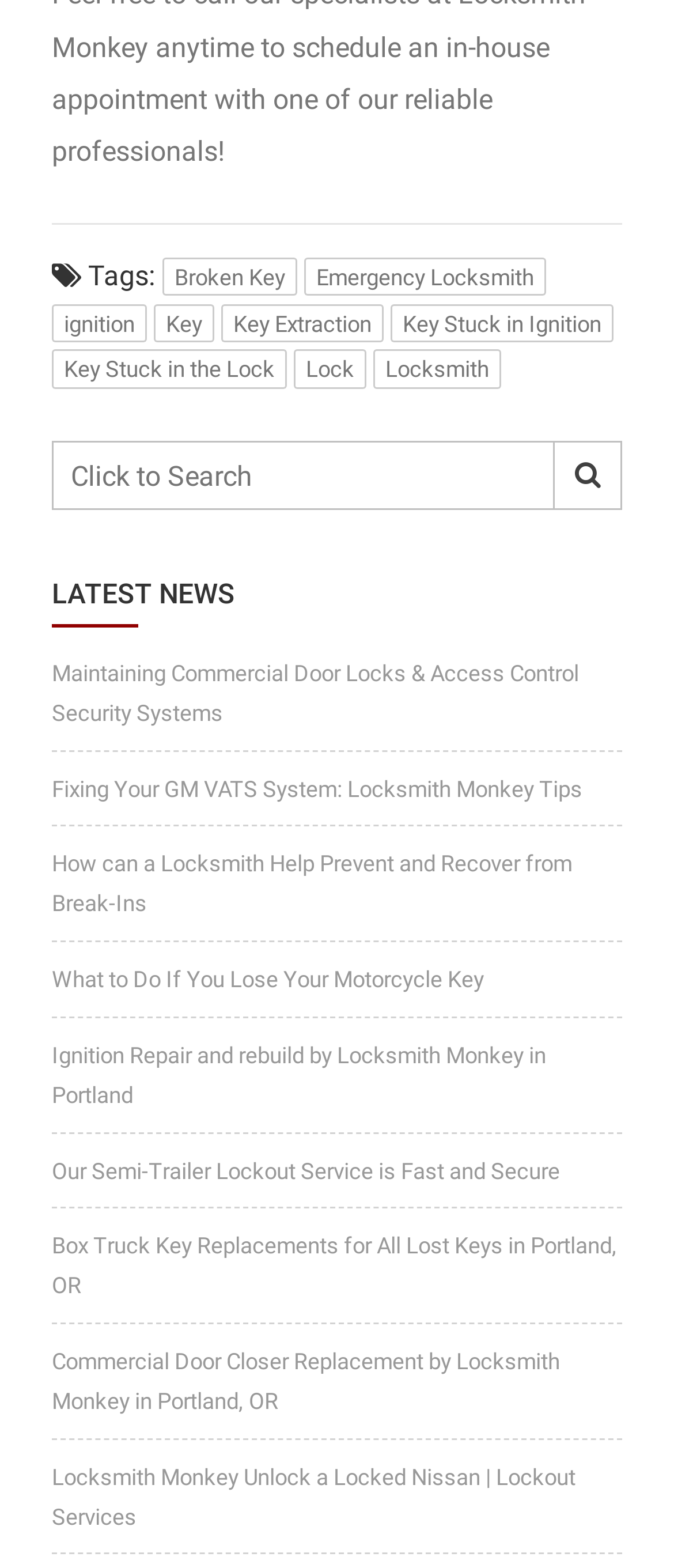Show me the bounding box coordinates of the clickable region to achieve the task as per the instruction: "Get help with a broken key".

[0.241, 0.164, 0.441, 0.189]